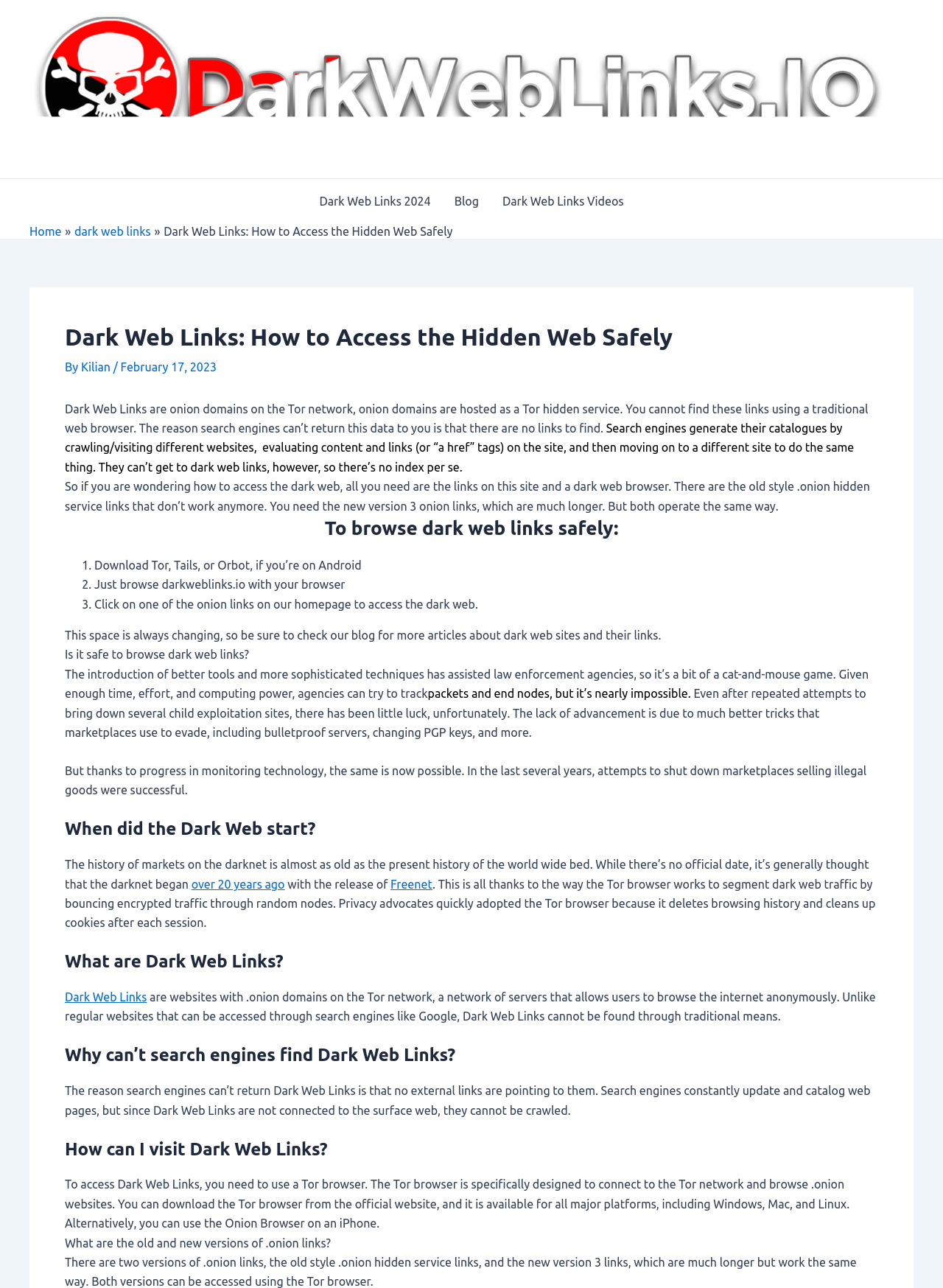Locate the bounding box of the UI element described in the following text: "Dark Web Links Videos".

[0.52, 0.139, 0.674, 0.173]